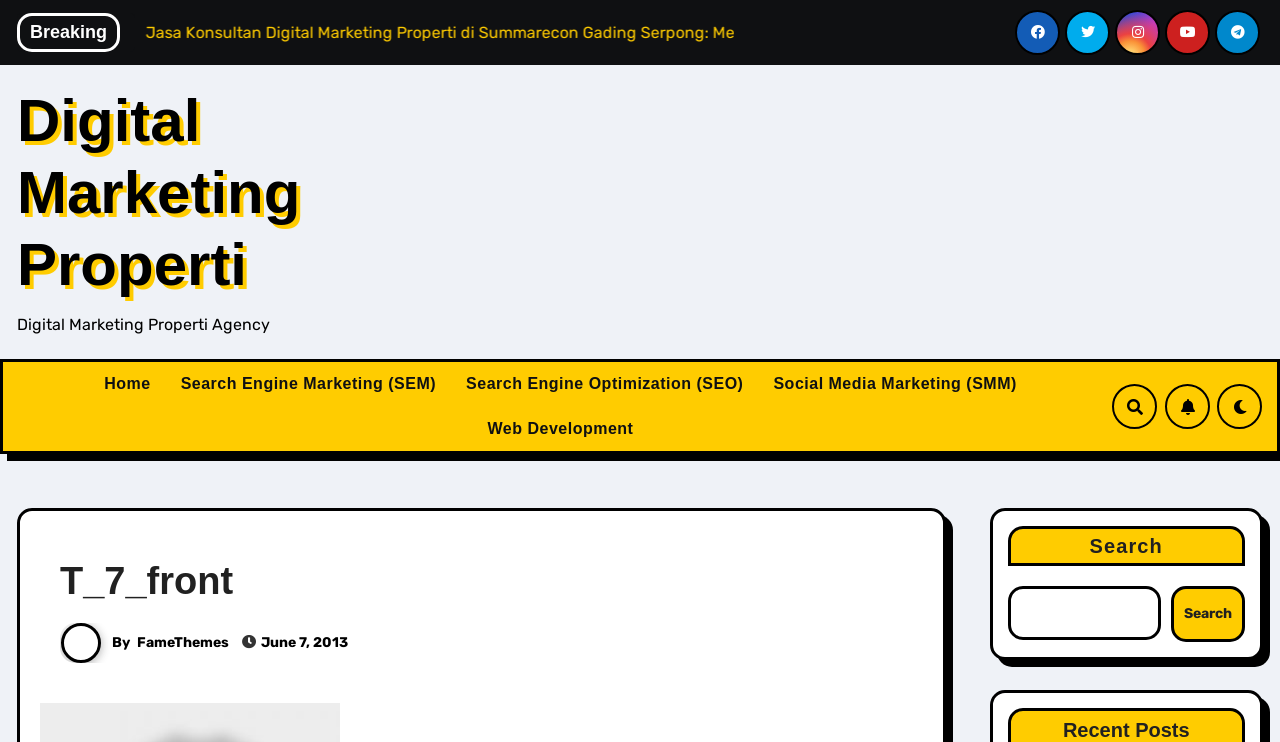Provide the bounding box coordinates of the HTML element described as: "Social Media Marketing (SMM)". The bounding box coordinates should be four float numbers between 0 and 1, i.e., [left, top, right, bottom].

[0.593, 0.489, 0.806, 0.548]